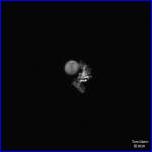Examine the screenshot and answer the question in as much detail as possible: What is the shape of the International Space Station?

The caption describes the ISS as being visible in its characteristic shape, which suggests that the ISS has a distinct and recognizable shape that is evident in the image.